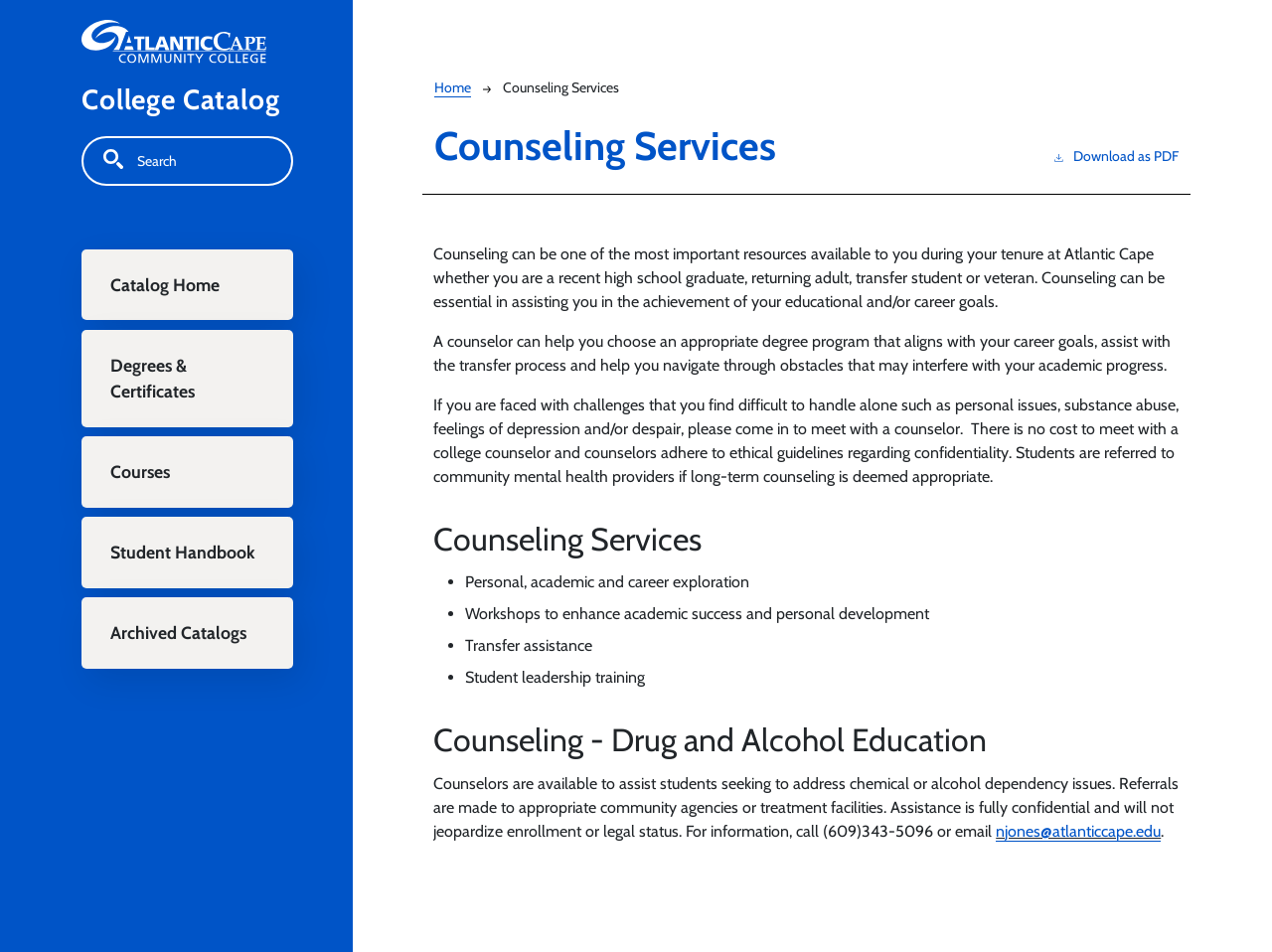Identify the coordinates of the bounding box for the element that must be clicked to accomplish the instruction: "Subscribe to the newsletter".

None